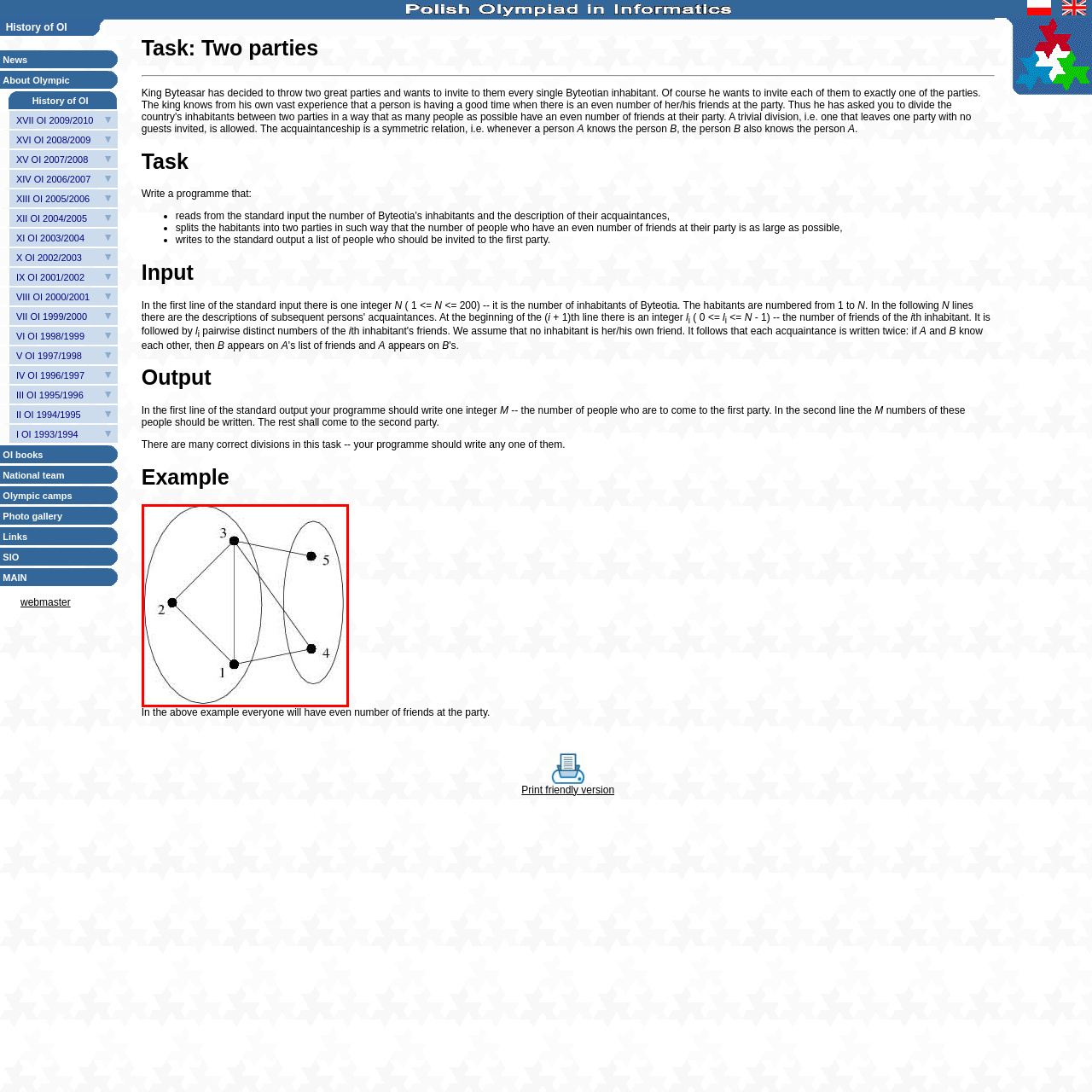Provide an elaborate description of the visual elements present in the image enclosed by the red boundary.

The image illustrates a network diagram depicting relationships among five nodes represented by circles and lines. The nodes are numbered from 1 to 5, with solid black dots indicating the nodes' positions within two overlapping sets. 

In the diagram, nodes 1, 2, and 3 are interconnected within a larger circle, signifying a strong relationship among them. Node 1 connects to nodes 2 and 3, showcasing direct links, while node 2 also connects to node 3. To the right, a smaller oval contains nodes 4 and 5, with node 4 connecting to node 3, indicating an external relationship between the two sets. 

This visual representation is useful for understanding complex relationships and connections, often utilized in fields like computer science, network theory, or graph analysis to illustrate relationships between different entities.